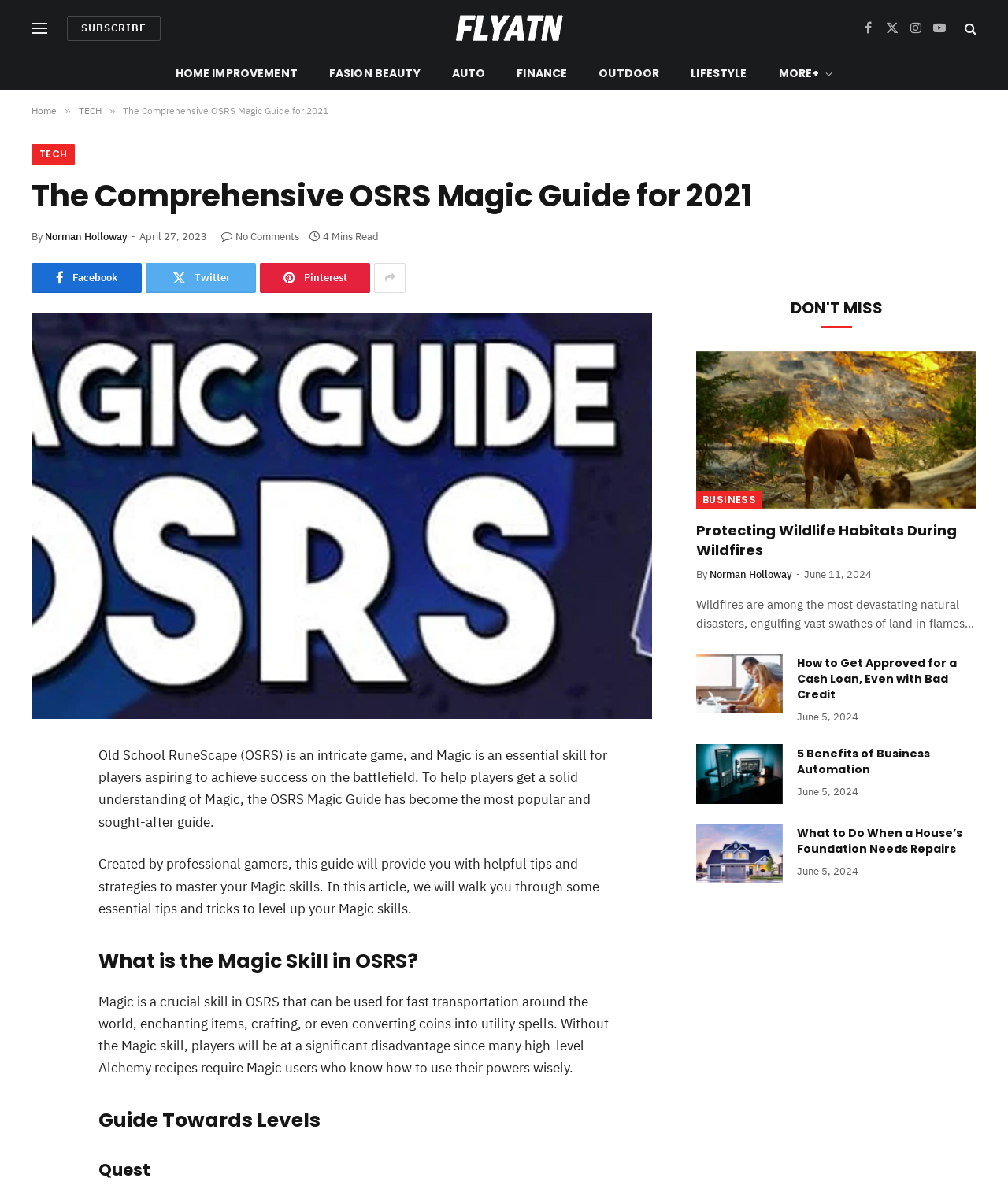Please identify the bounding box coordinates of the element's region that should be clicked to execute the following instruction: "Click on the 'Facebook' link". The bounding box coordinates must be four float numbers between 0 and 1, i.e., [left, top, right, bottom].

[0.852, 0.009, 0.871, 0.038]